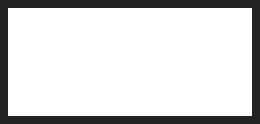Respond to the question below with a concise word or phrase:
Who is the target audience of the design?

Parents and caregivers